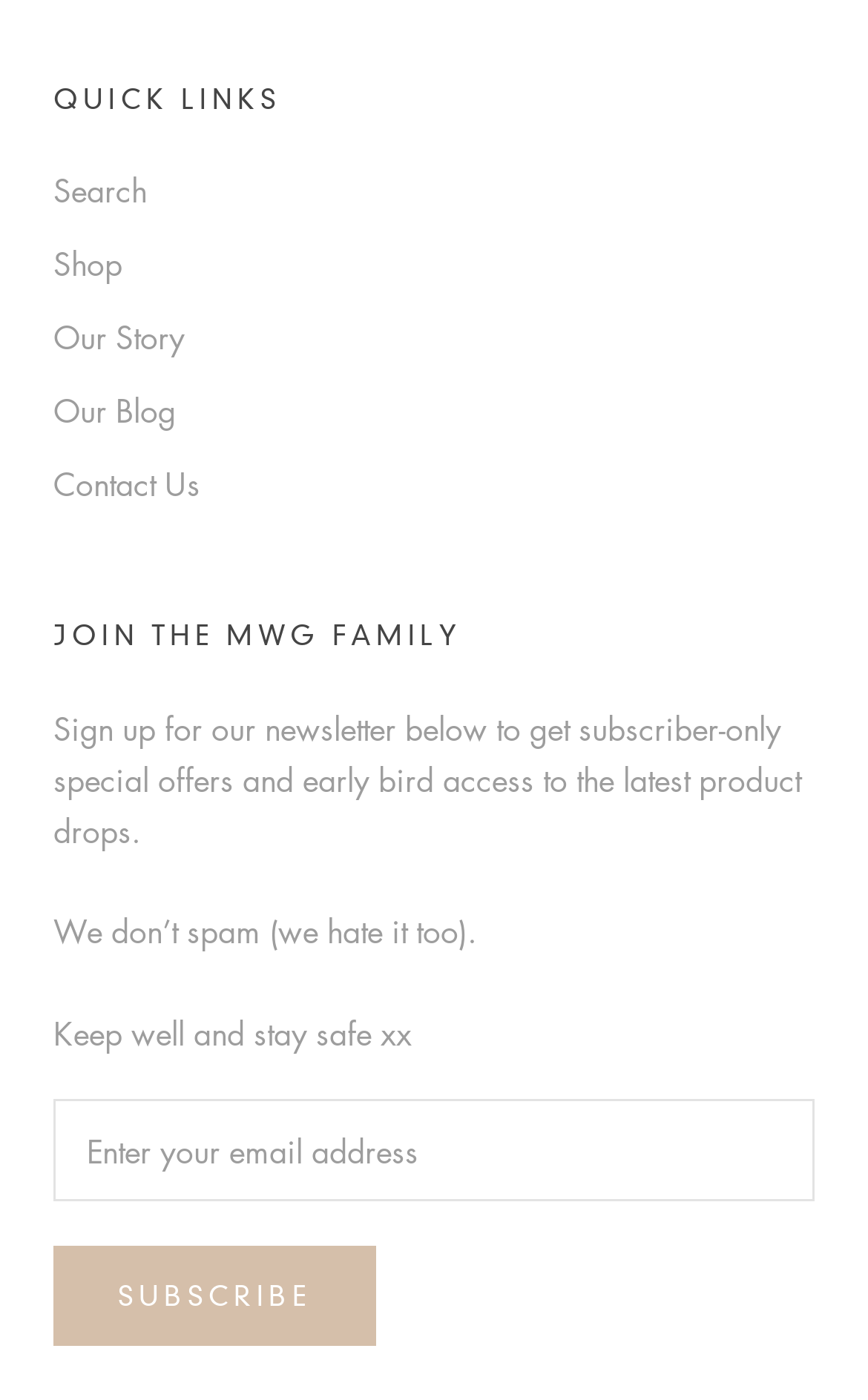What is the topic of the blog mentioned on the webpage?
Answer with a single word or phrase, using the screenshot for reference.

Unknown